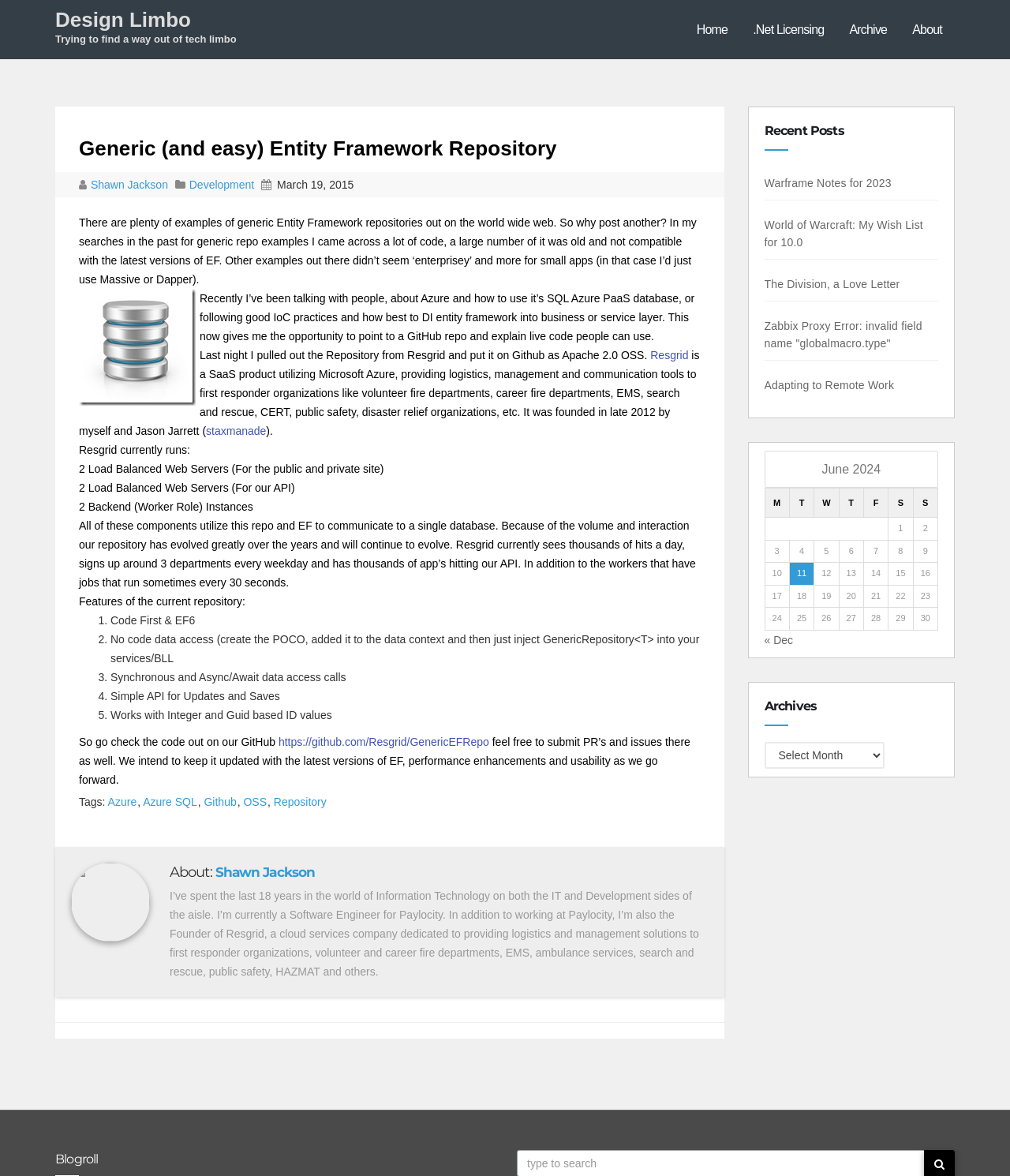What is the purpose of Resgrid?
Examine the image and provide an in-depth answer to the question.

According to the article, Resgrid is a SaaS product that provides logistics, management and communication tools to first responder organizations like volunteer fire departments, career fire departments, EMS, search and rescue, CERT, public safety, disaster relief organizations, etc.